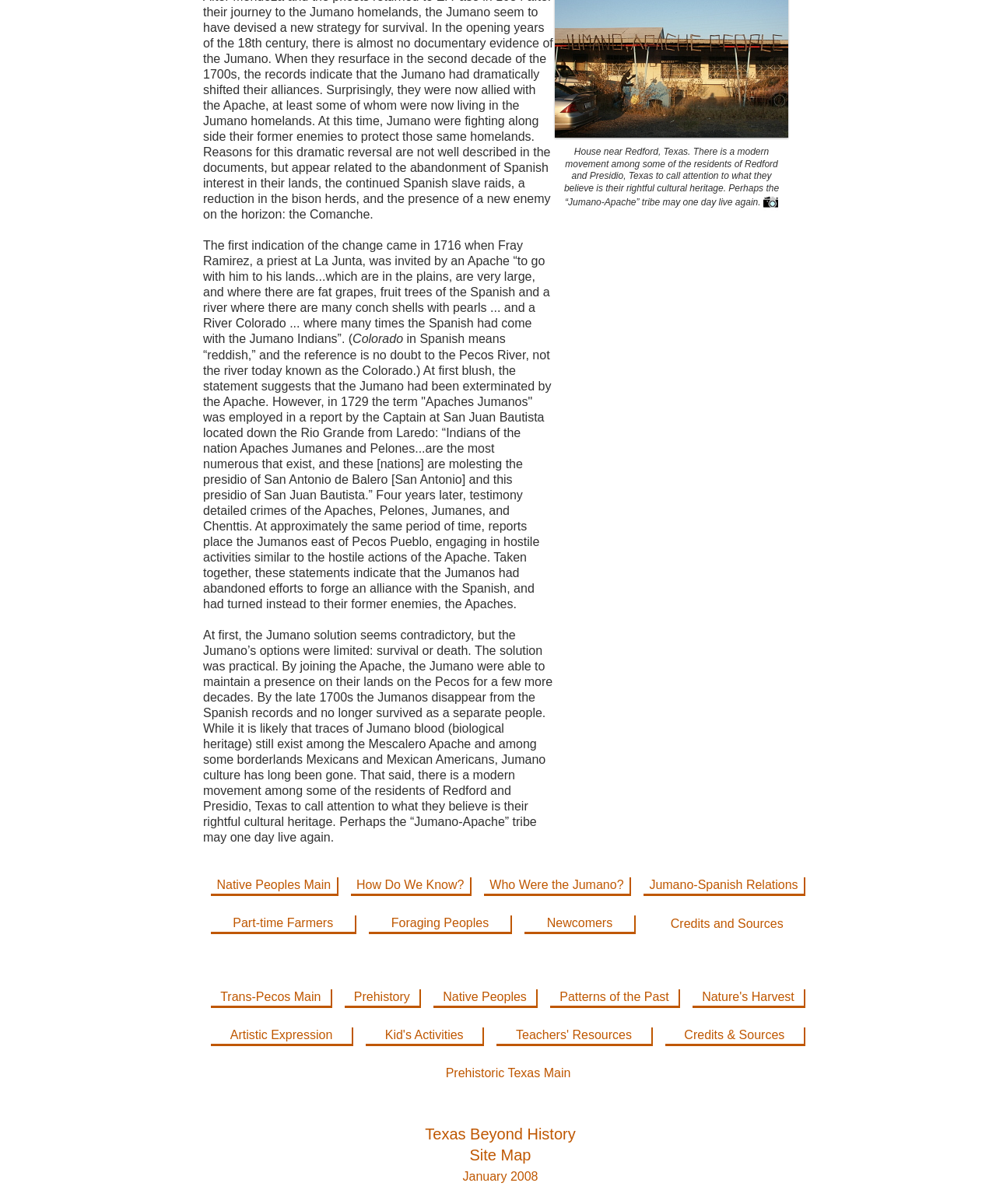What is the name of the river mentioned in the text?
Using the visual information from the image, give a one-word or short-phrase answer.

Pecos River